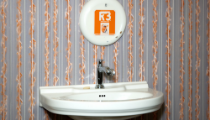Provide a one-word or brief phrase answer to the question:
What is the shape of the mirror?

Round